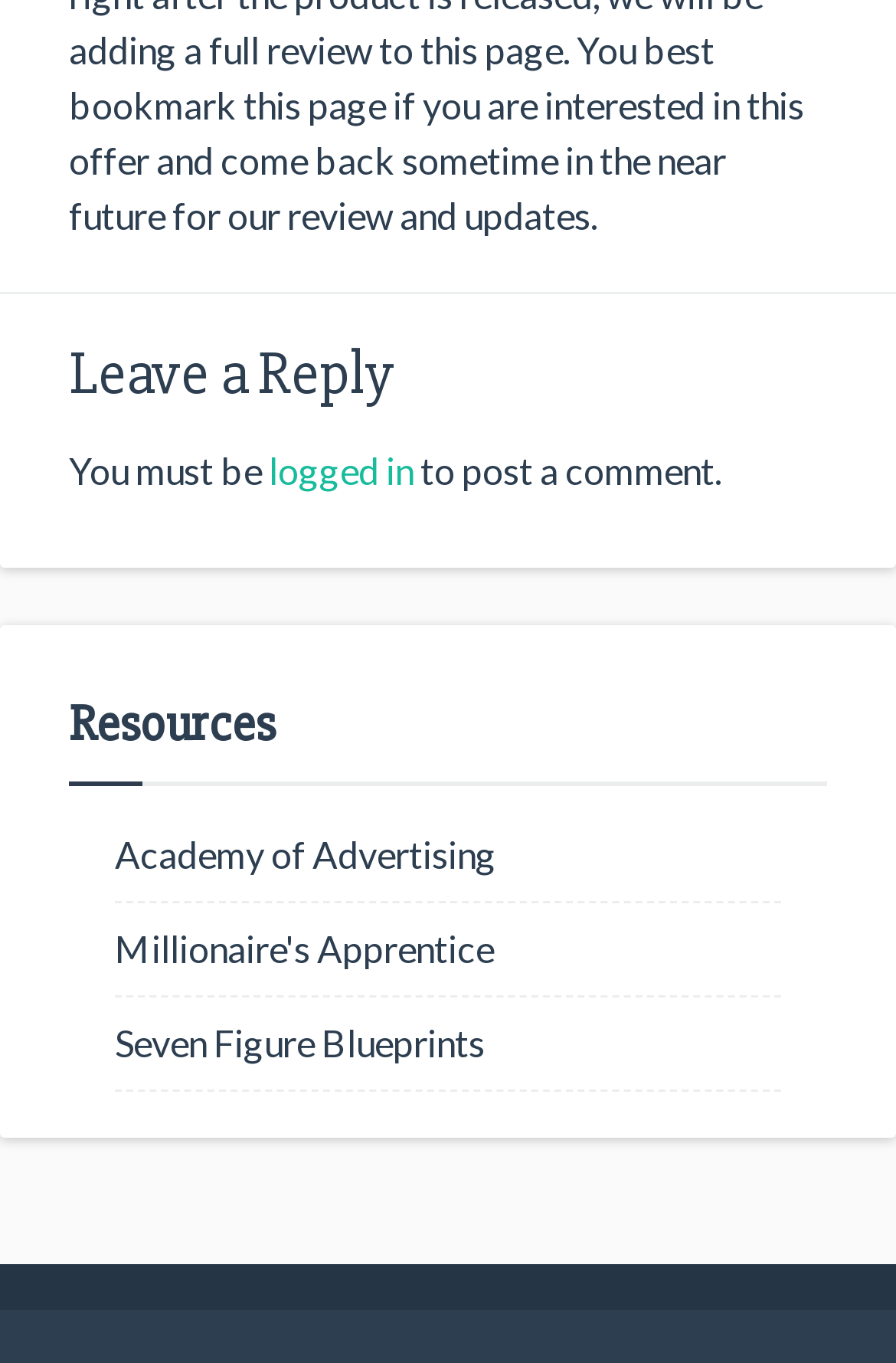What is required to post a comment?
Based on the image, answer the question with a single word or brief phrase.

logged in